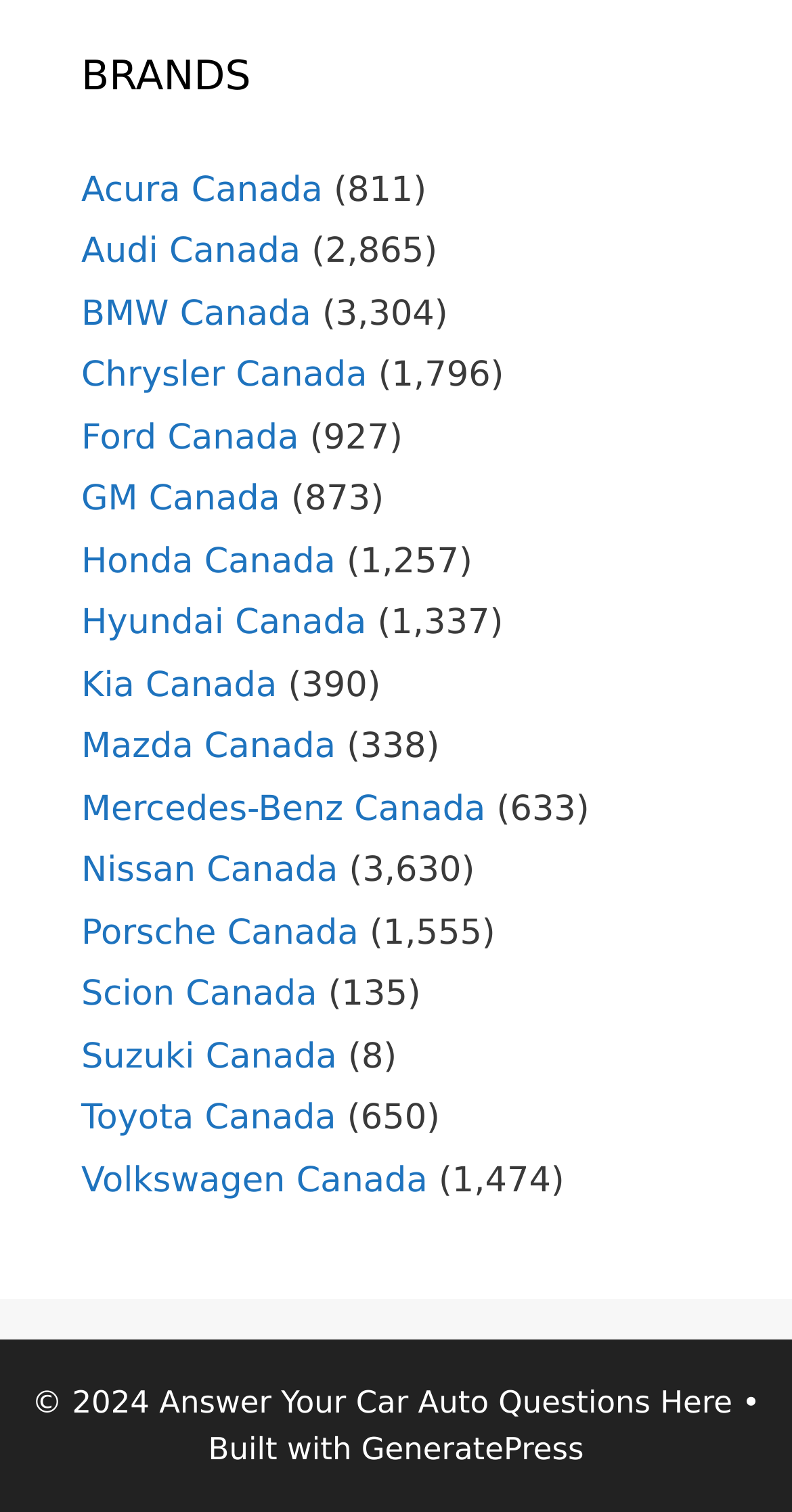Please specify the bounding box coordinates of the region to click in order to perform the following instruction: "Click on Acura Canada".

[0.103, 0.112, 0.408, 0.139]